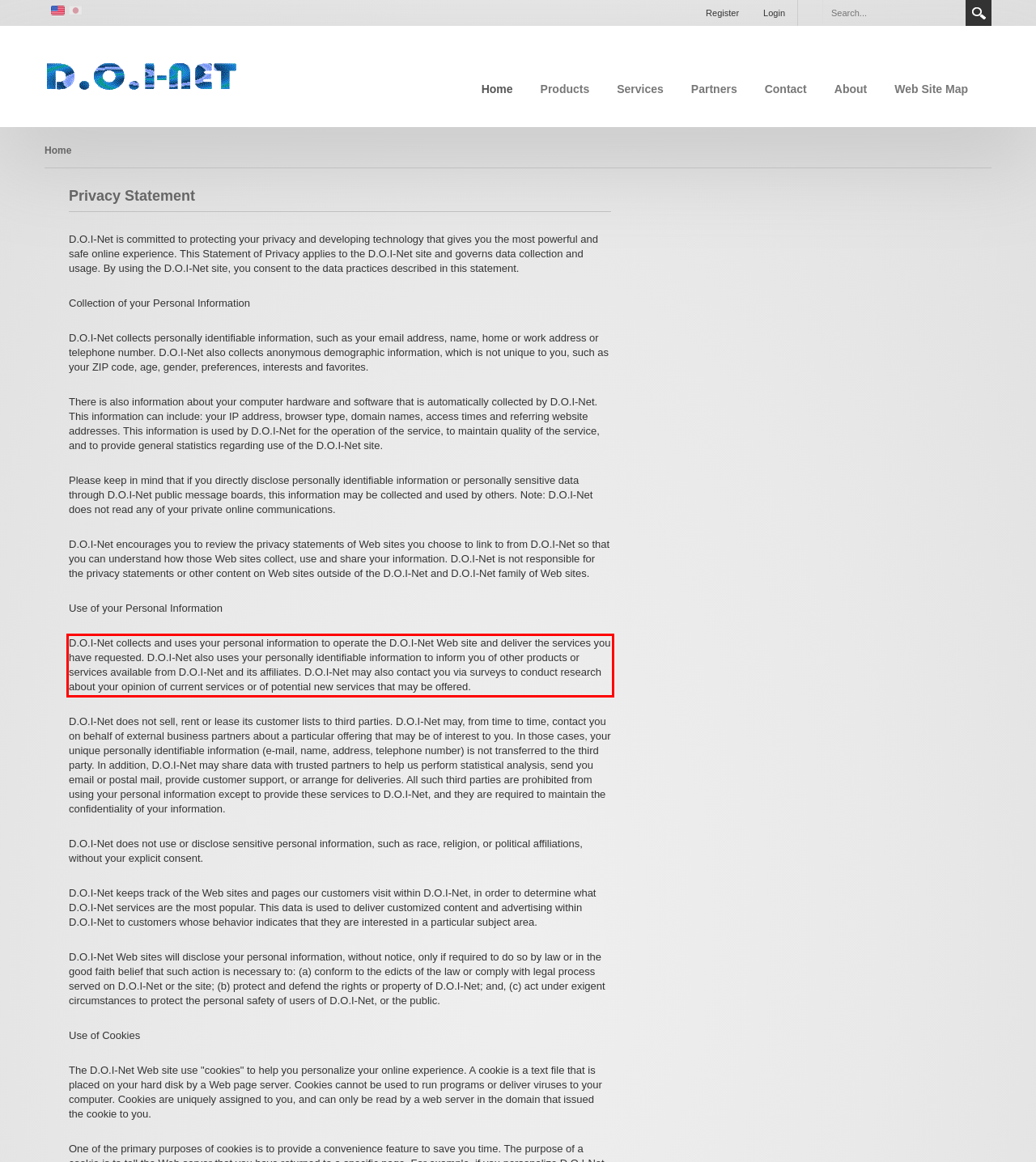By examining the provided screenshot of a webpage, recognize the text within the red bounding box and generate its text content.

D.O.I-Net collects and uses your personal information to operate the D.O.I-Net Web site and deliver the services you have requested. D.O.I-Net also uses your personally identifiable information to inform you of other products or services available from D.O.I-Net and its affiliates. D.O.I-Net may also contact you via surveys to conduct research about your opinion of current services or of potential new services that may be offered.